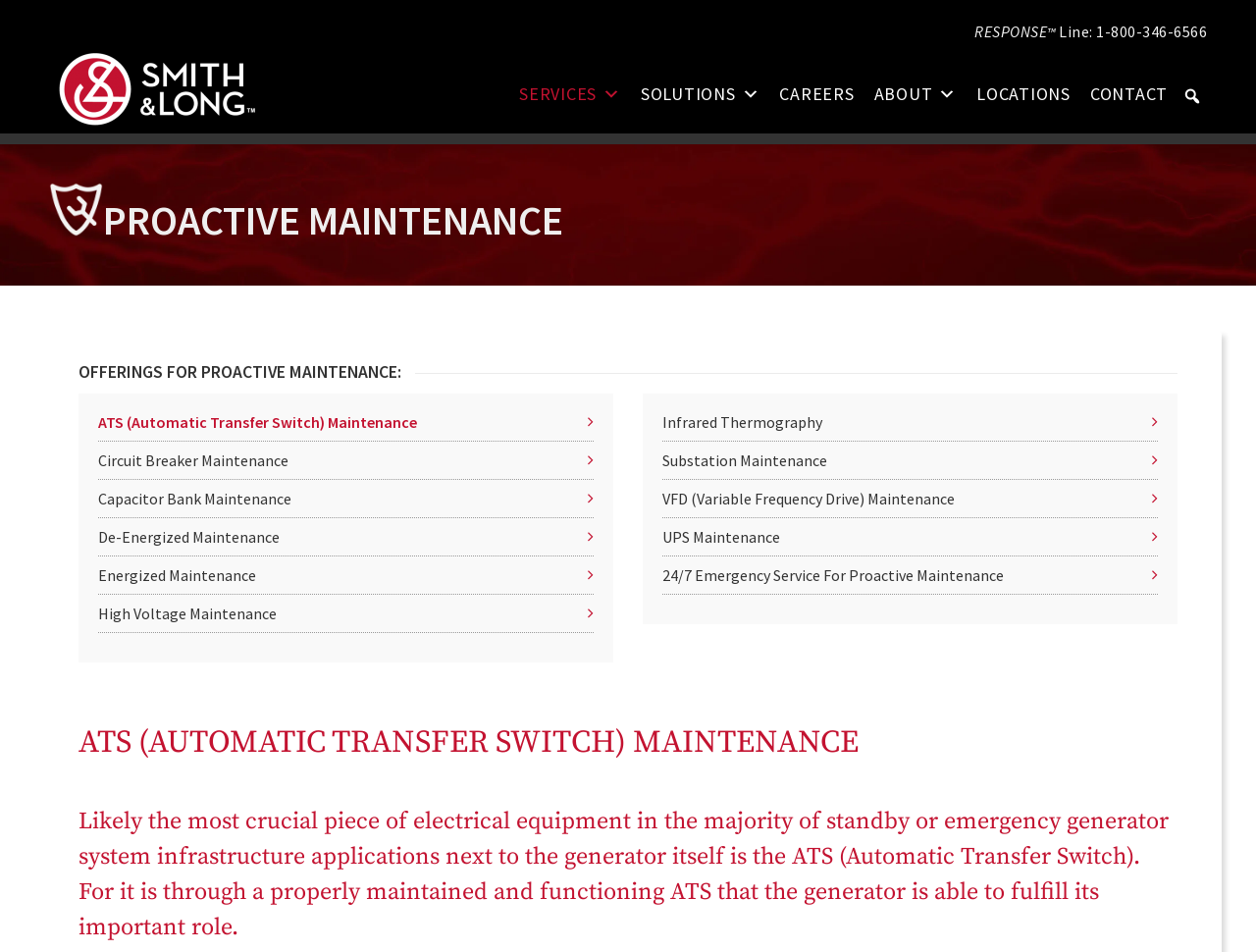Find the bounding box coordinates for the element that must be clicked to complete the instruction: "Search for something". The coordinates should be four float numbers between 0 and 1, indicated as [left, top, right, bottom].

[0.938, 0.085, 0.961, 0.116]